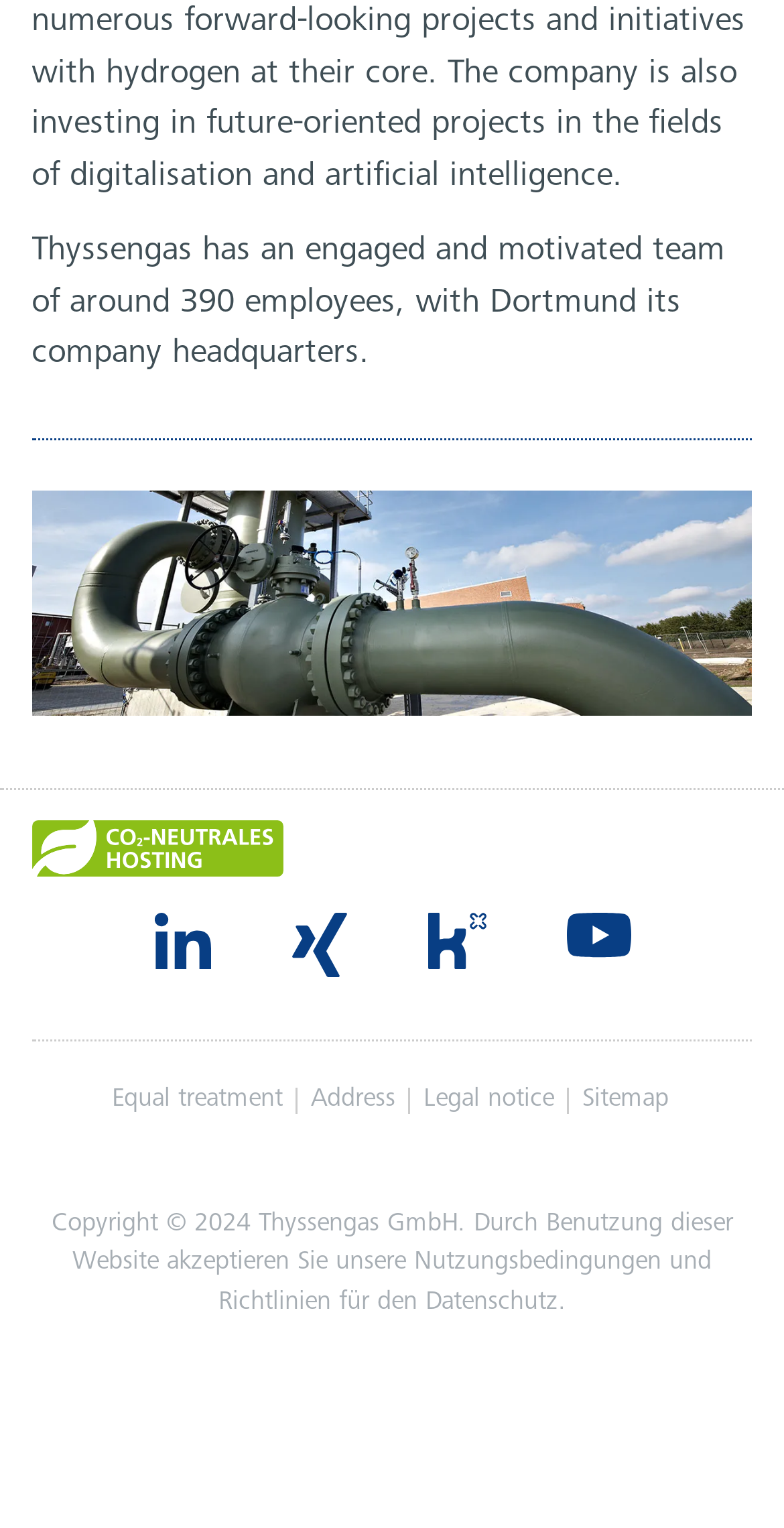Please respond to the question with a concise word or phrase:
What is the copyright year of the website?

2024